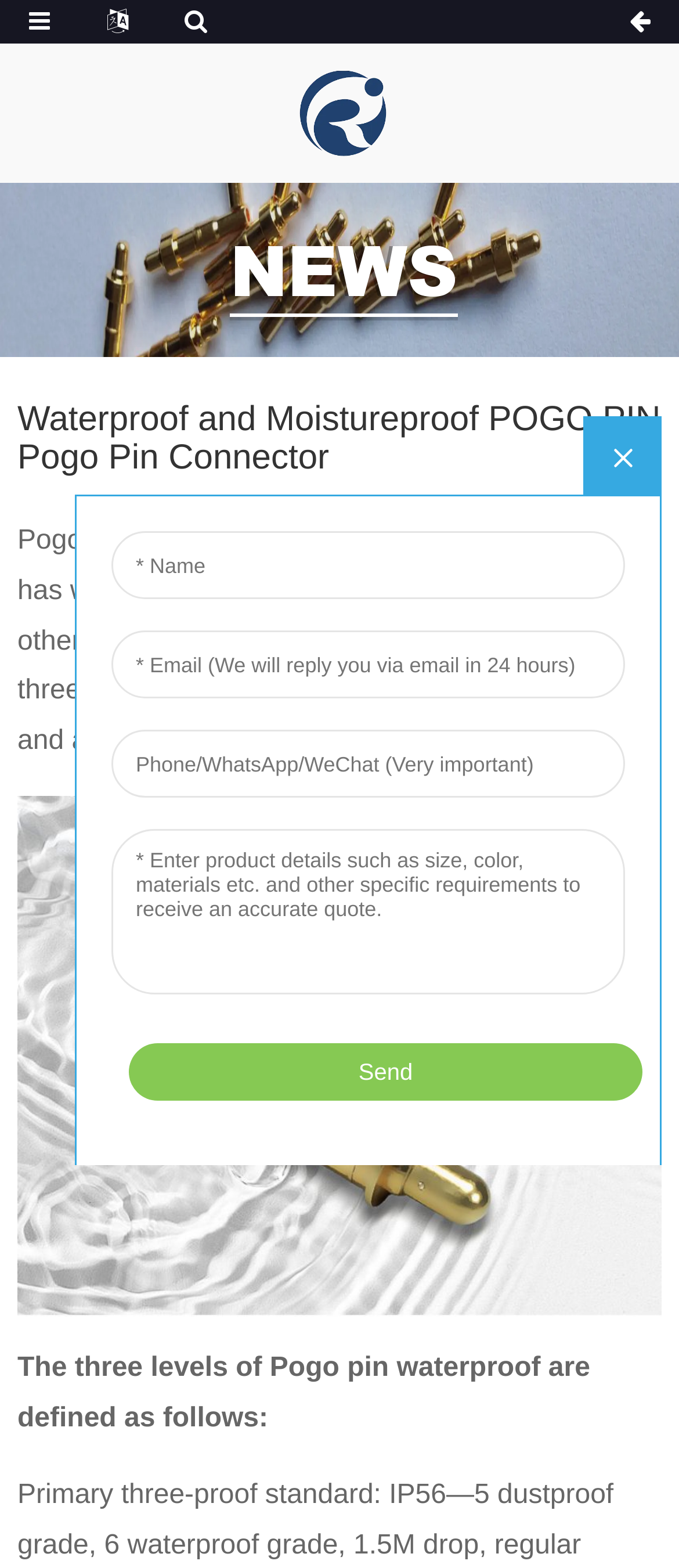Please answer the following question using a single word or phrase: 
What is the main topic of this webpage?

Pogo Pin Connector